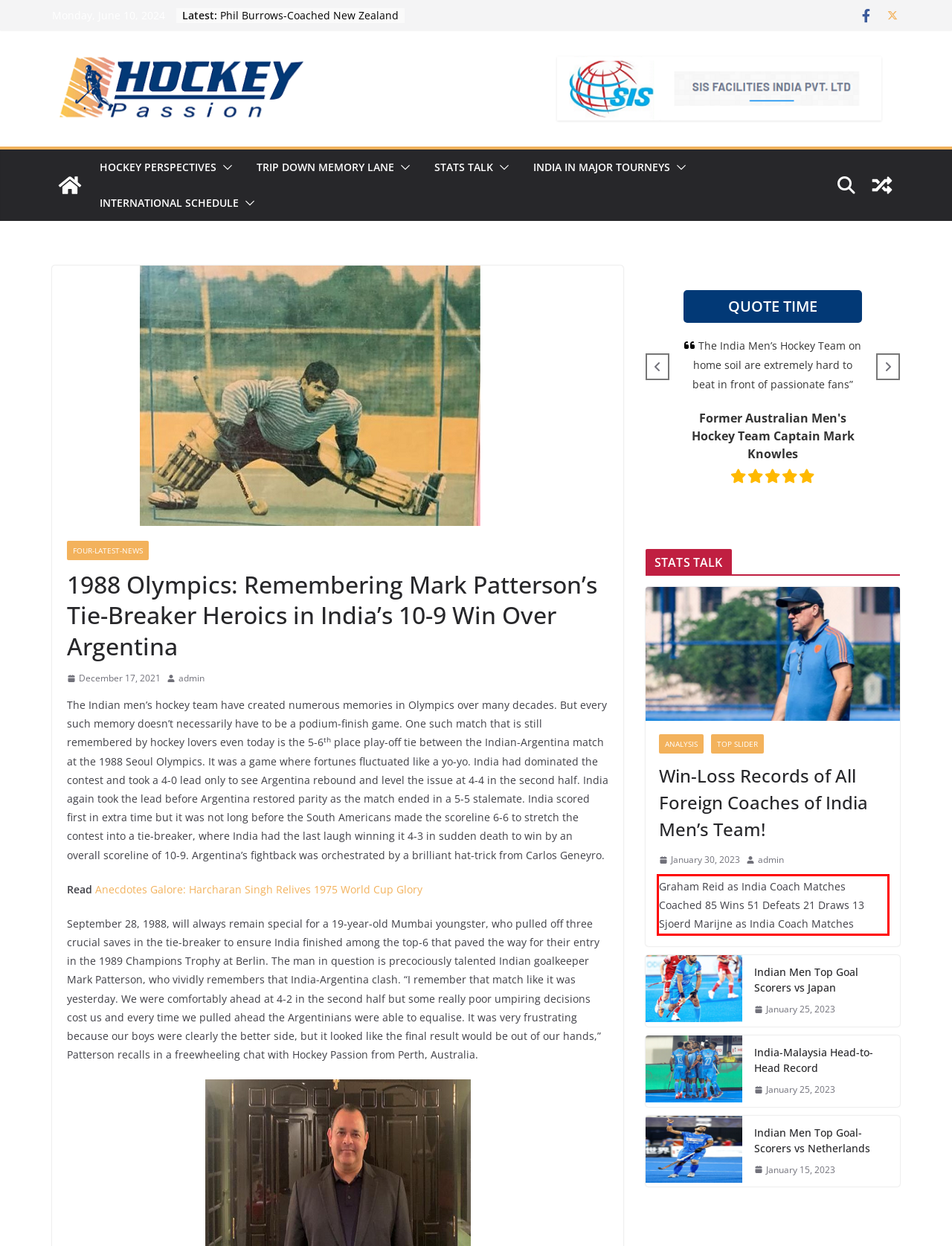Given a webpage screenshot with a red bounding box, perform OCR to read and deliver the text enclosed by the red bounding box.

Graham Reid as India Coach Matches Coached 85 Wins 51 Defeats 21 Draws 13 Sjoerd Marijne as India Coach Matches